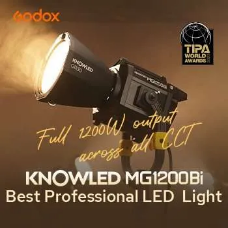What is the purpose of the Godox KNOWLED MG1200Bi's design?
Provide a thorough and detailed answer to the question.

The answer can be obtained by reading the caption, which states that the sleek design of the fixture is designed for versatility and high performance, making it a favorite among cinematographers and lighting professionals.